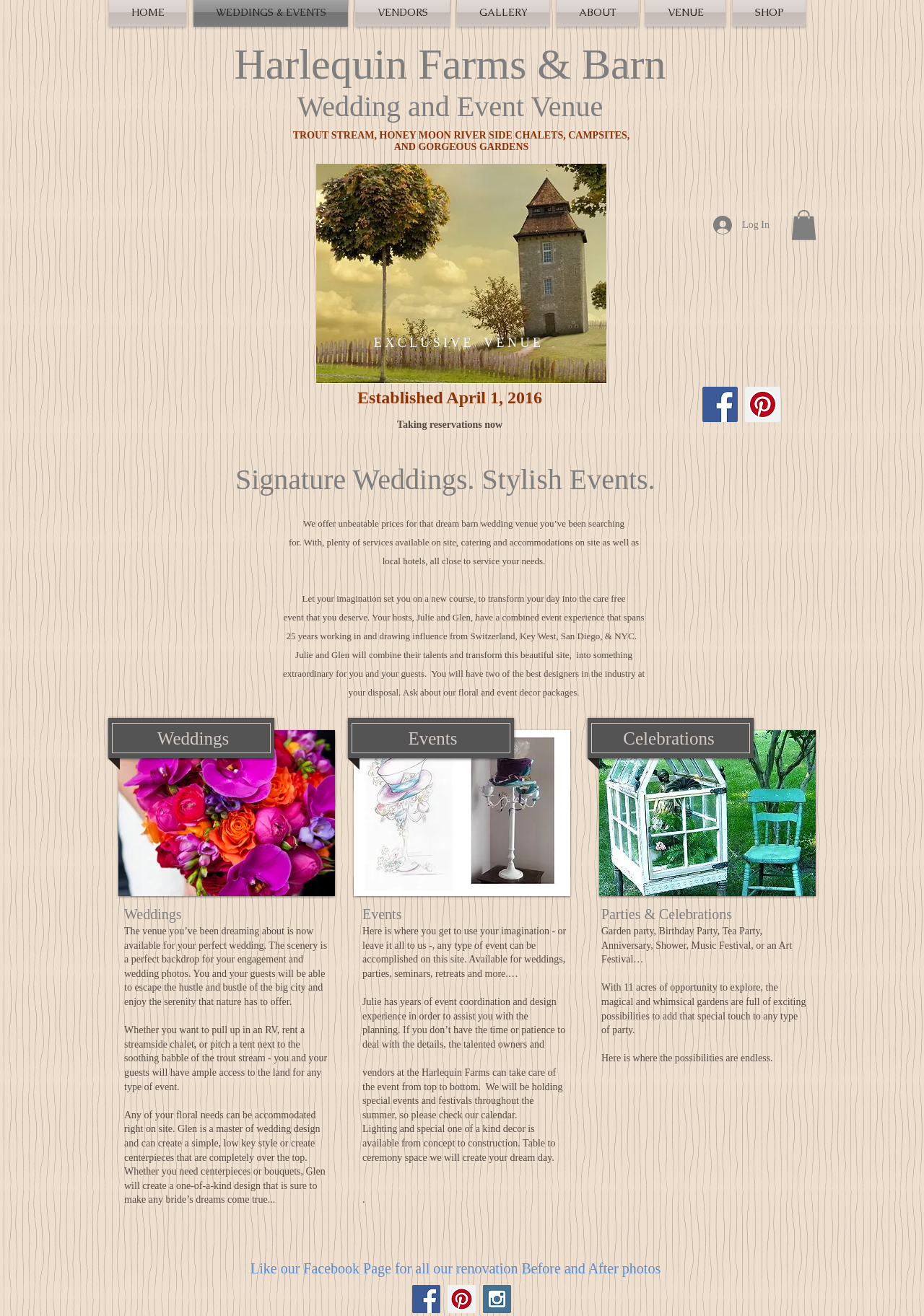What is the experience of Julie and Glen in the event industry?
Based on the visual details in the image, please answer the question thoroughly.

The text 'Your hosts, Julie and Glen, have a combined event experience that spans 25 years working in and drawing influence from Switzerland, Key West, San Diego, & NYC.' indicates that Julie and Glen have a combined experience of 25 years in the event industry.